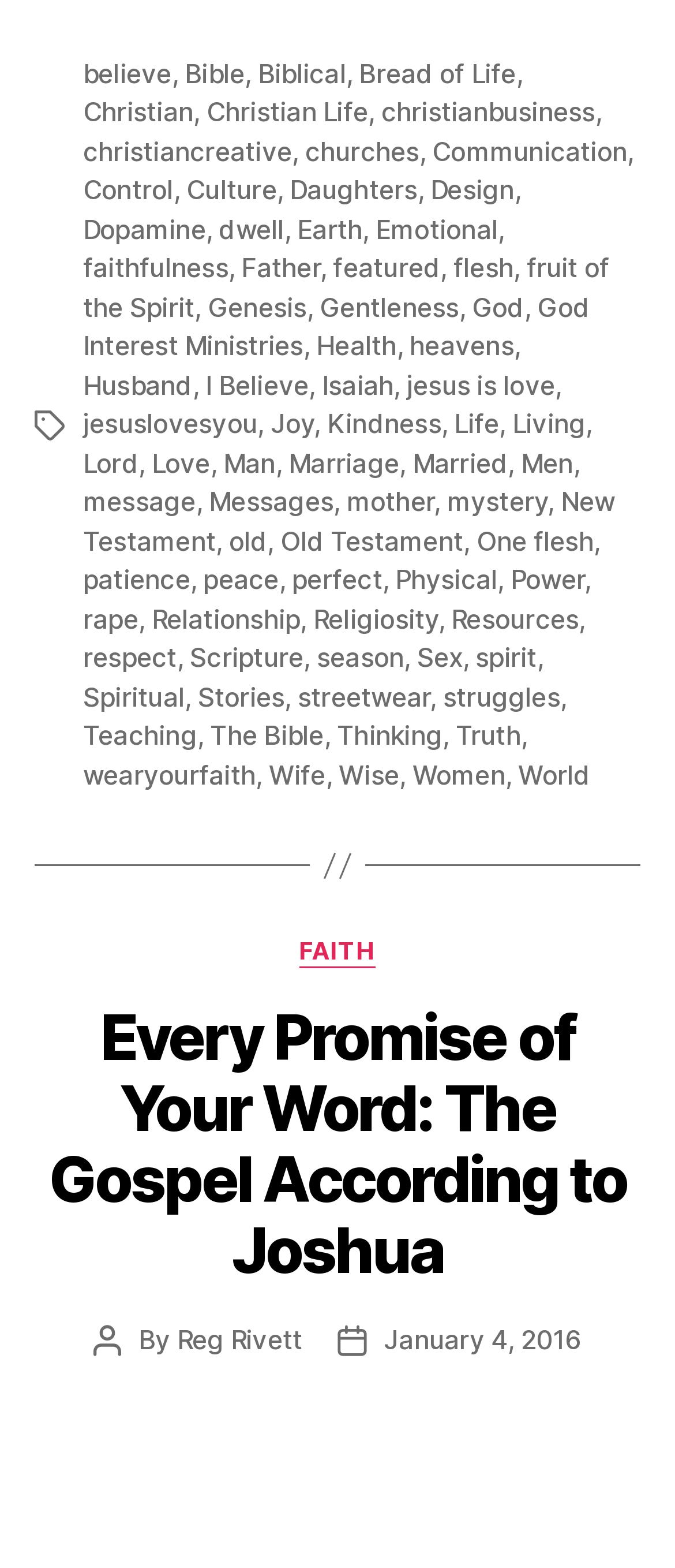Locate the UI element described by God Interest Ministries in the provided webpage screenshot. Return the bounding box coordinates in the format (top-left x, top-left y, bottom-right x, bottom-right y), ensuring all values are between 0 and 1.

[0.123, 0.185, 0.874, 0.231]